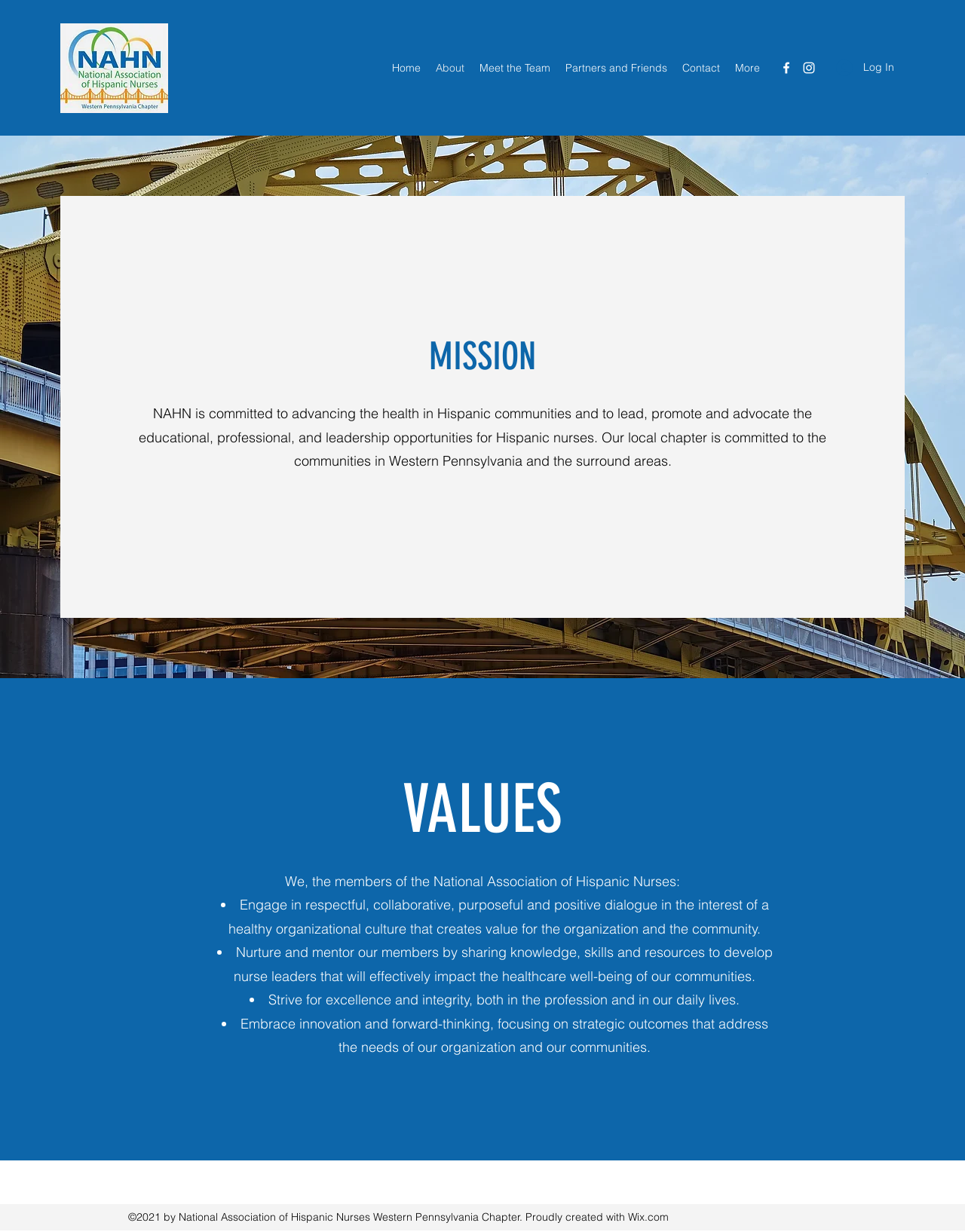Provide a brief response in the form of a single word or phrase:
What is the purpose of the 'Log In' button?

To log in to the website